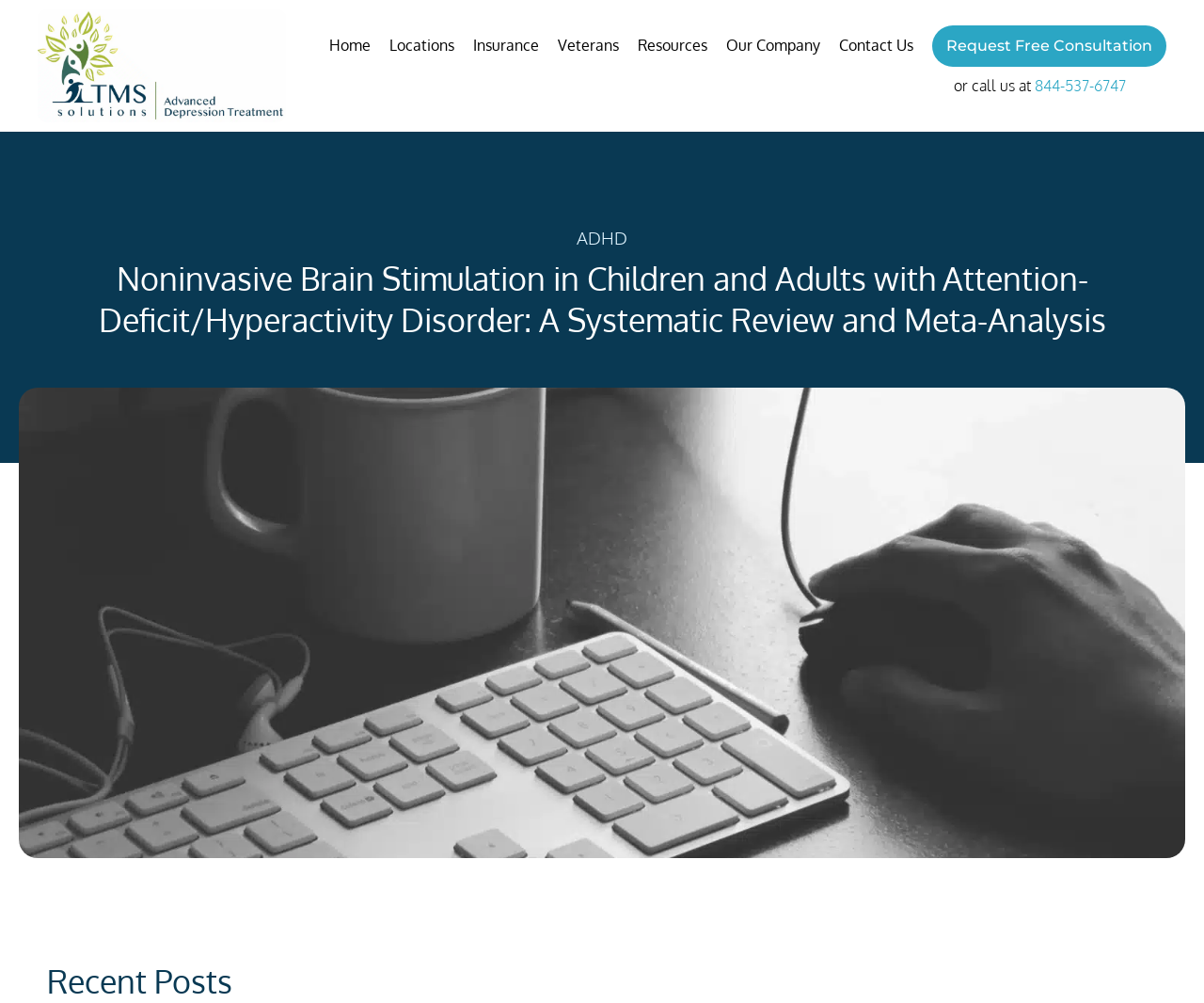What is the topic of the systematic review and meta-analysis?
Please use the image to provide a one-word or short phrase answer.

ADHD